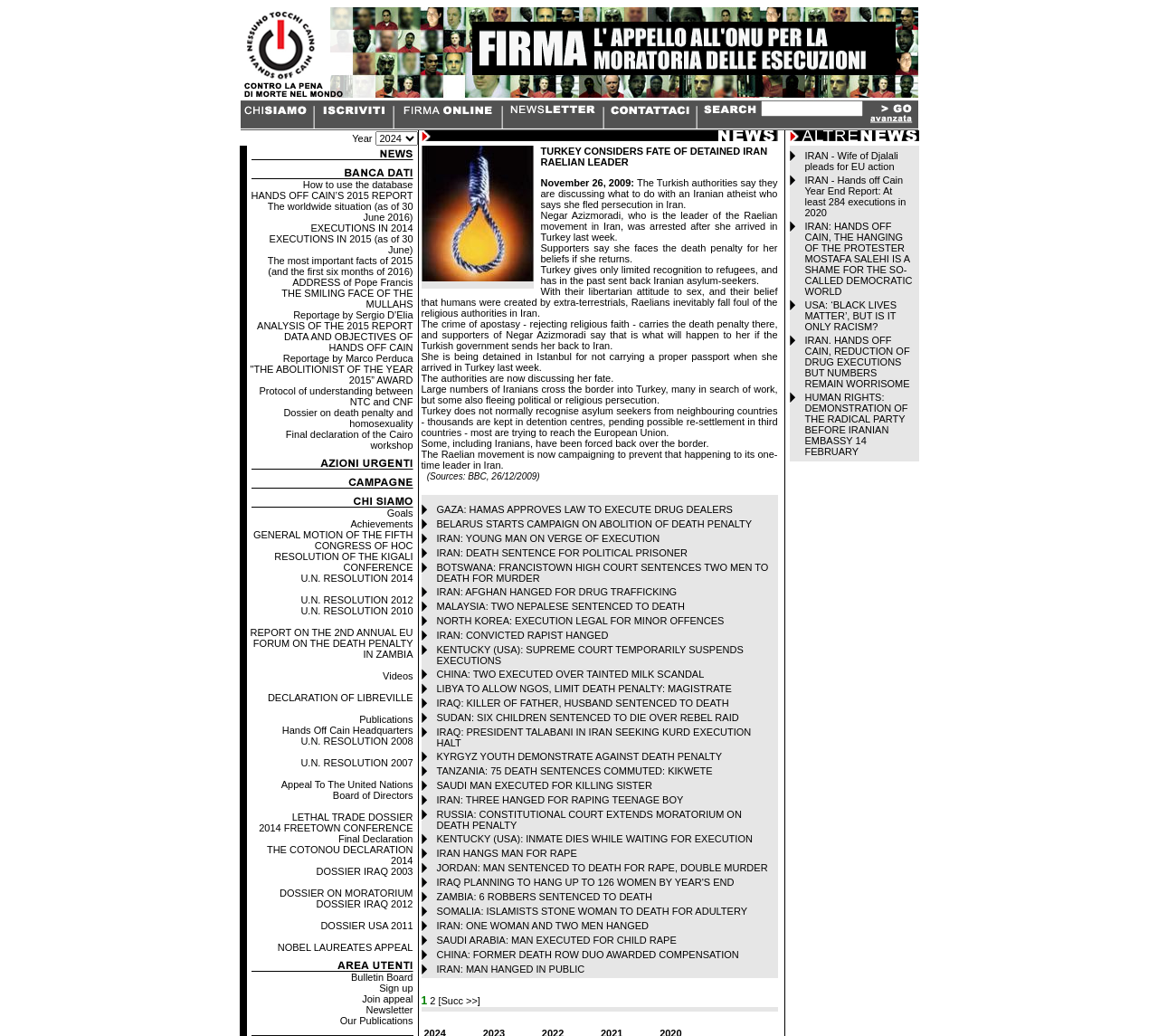Could you provide the bounding box coordinates for the portion of the screen to click to complete this instruction: "Click the link on the top left"?

[0.207, 0.085, 0.298, 0.1]